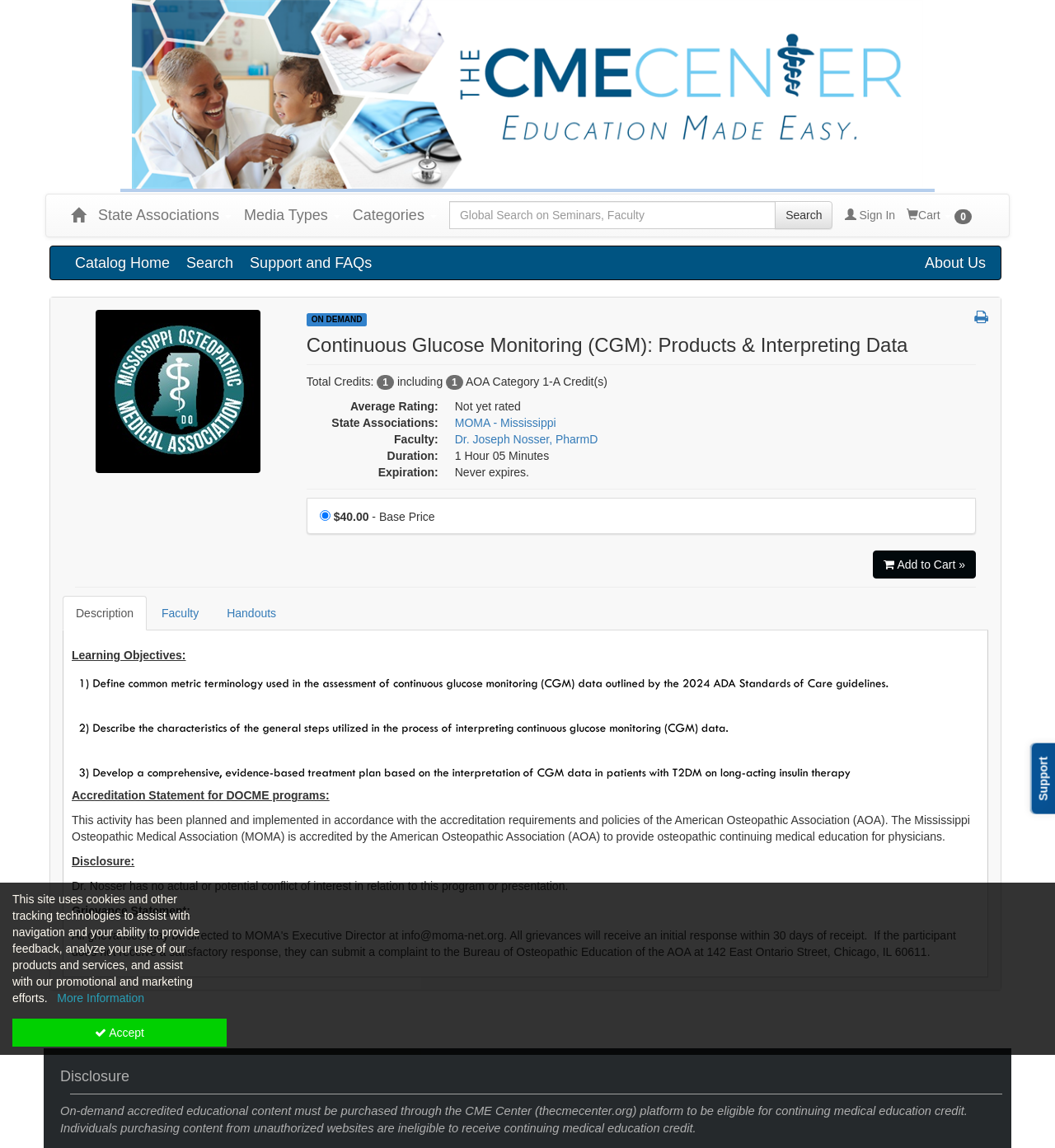Please look at the image and answer the question with a detailed explanation: What is the total credit for this product?

I found the answer by looking at the description list detail section, where it says 'Total Credits:' and then lists 'AOA Category 1-A Credit(s)' as the credit type.